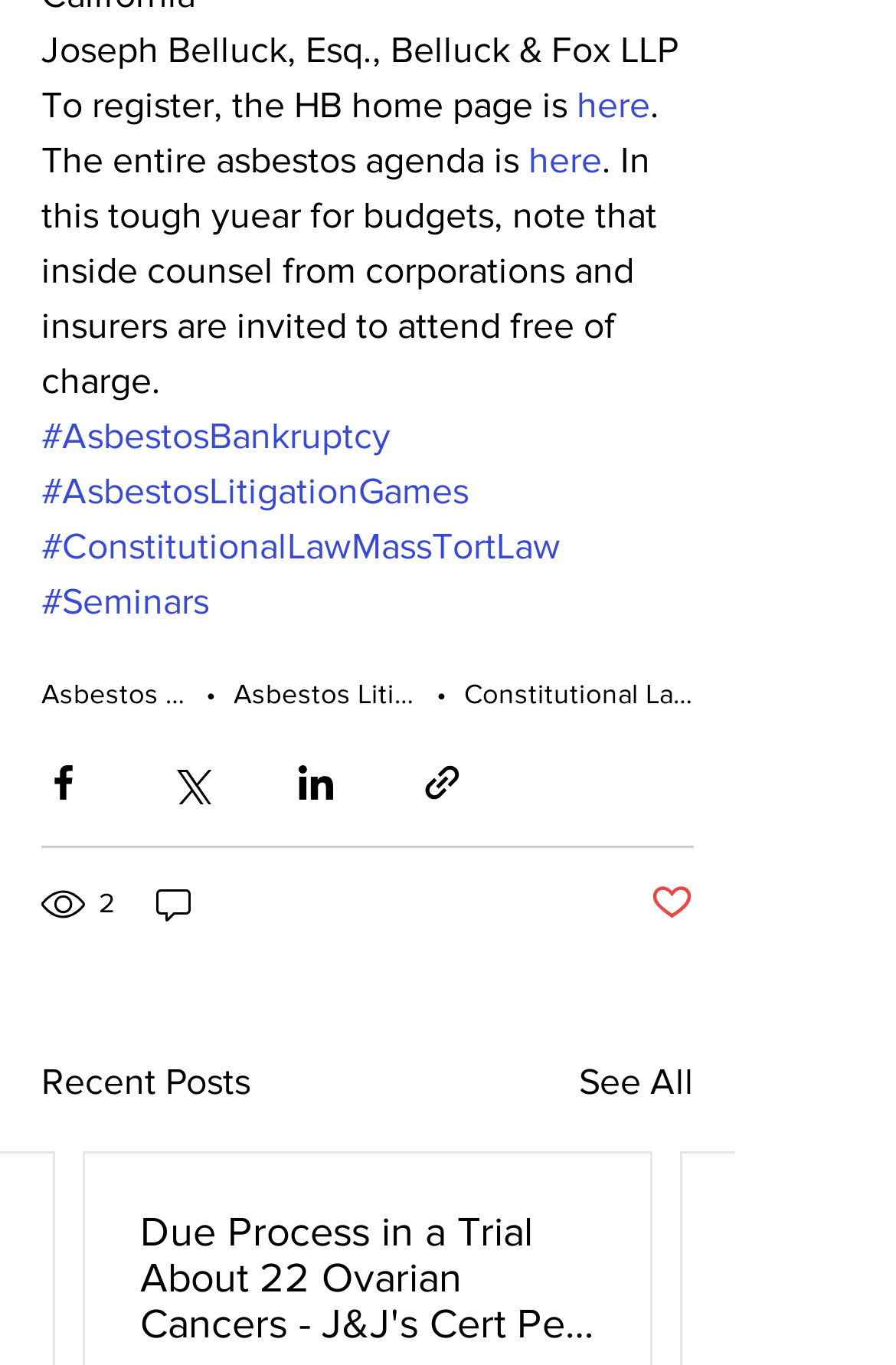Identify the bounding box coordinates for the UI element that matches this description: "aria-label="Share via LinkedIn"".

[0.328, 0.557, 0.377, 0.589]